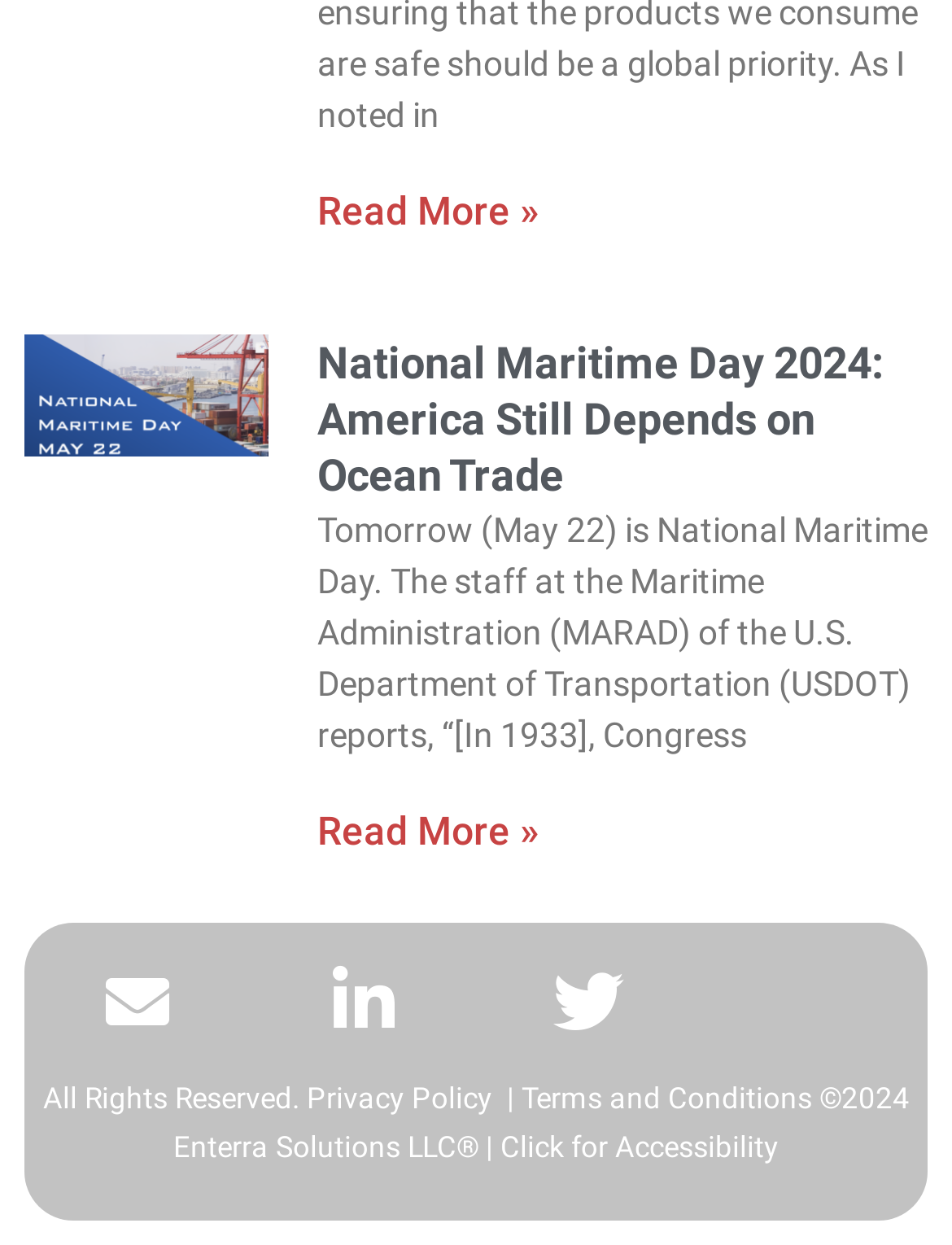Utilize the information from the image to answer the question in detail:
What is the theme of the article 'National Maritime Day 2024: America Still Depends on Ocean Trade'?

The article 'National Maritime Day 2024: America Still Depends on Ocean Trade' suggests that the theme of the article is about the importance of ocean trade in America, as mentioned in the heading and the content of the article.